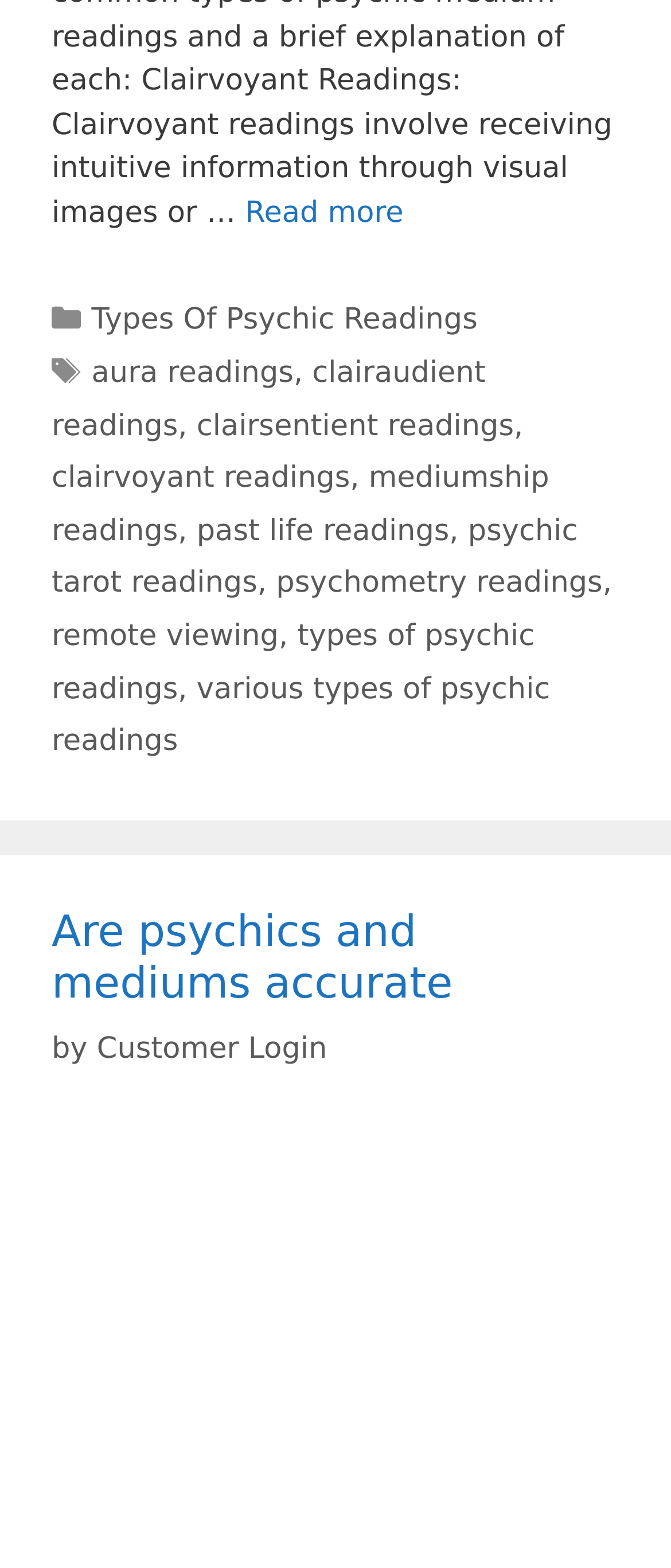What is the main topic of this webpage?
Please respond to the question with a detailed and well-explained answer.

Based on the links and text on the webpage, it appears that the main topic is about psychic and medium readings, including different types of readings and their accuracy.